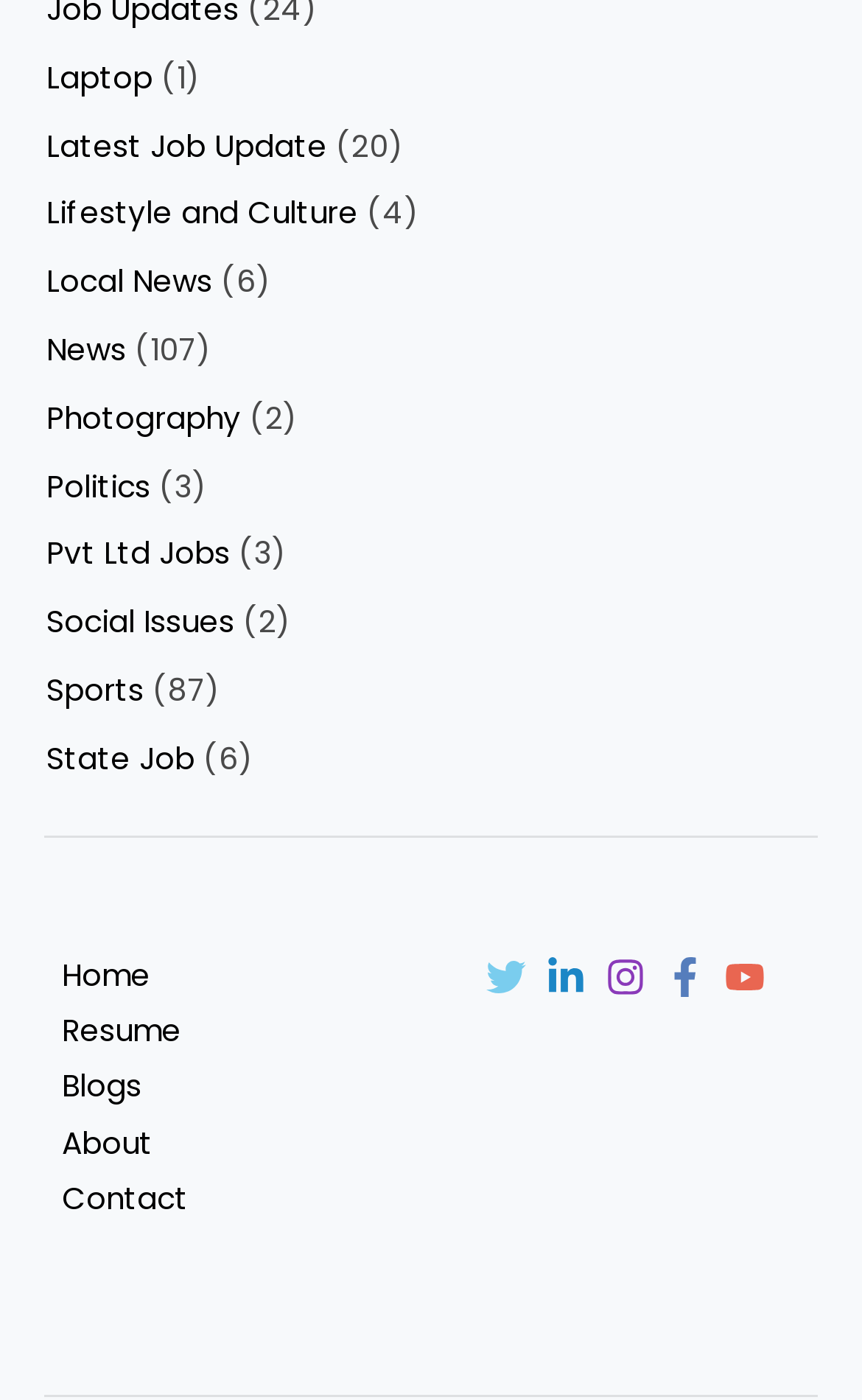Provide the bounding box coordinates of the HTML element this sentence describes: "Social Issues". The bounding box coordinates consist of four float numbers between 0 and 1, i.e., [left, top, right, bottom].

[0.054, 0.43, 0.272, 0.46]